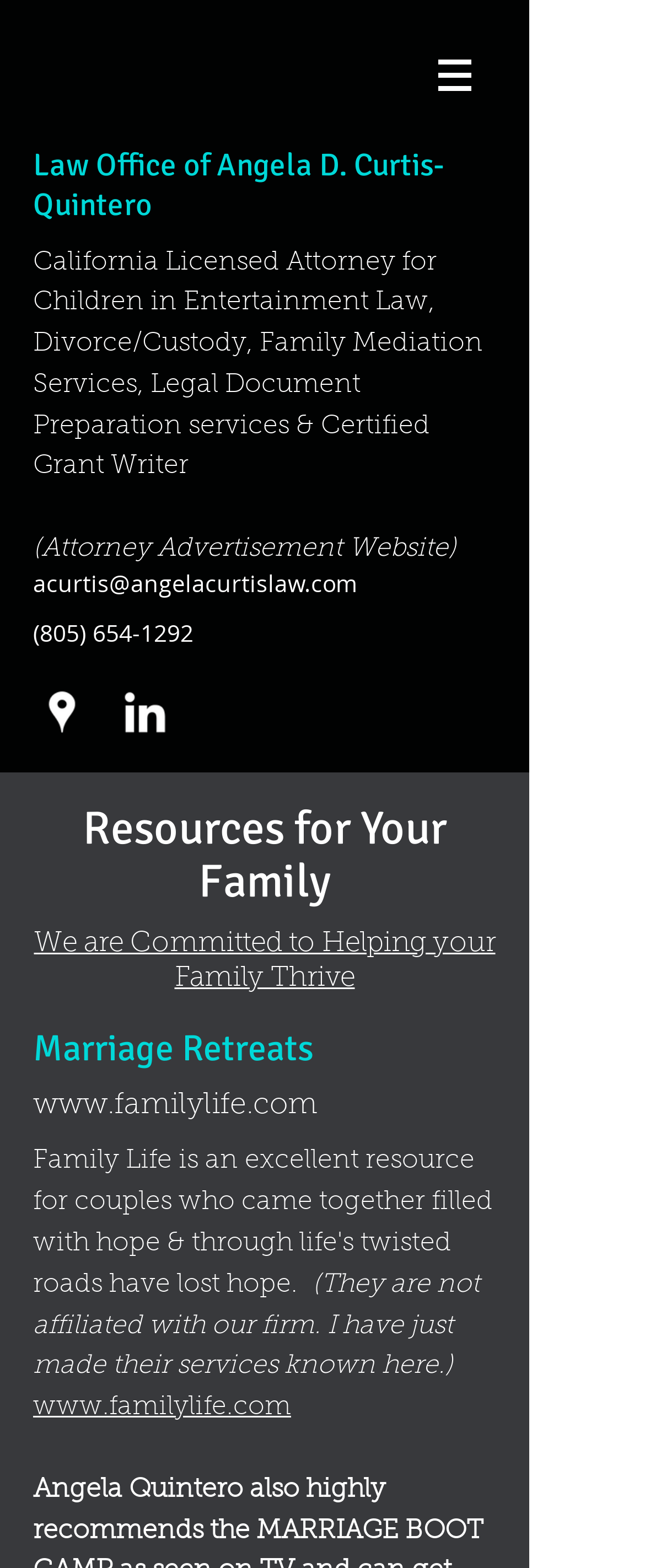Find the headline of the webpage and generate its text content.

Resources for Your Family